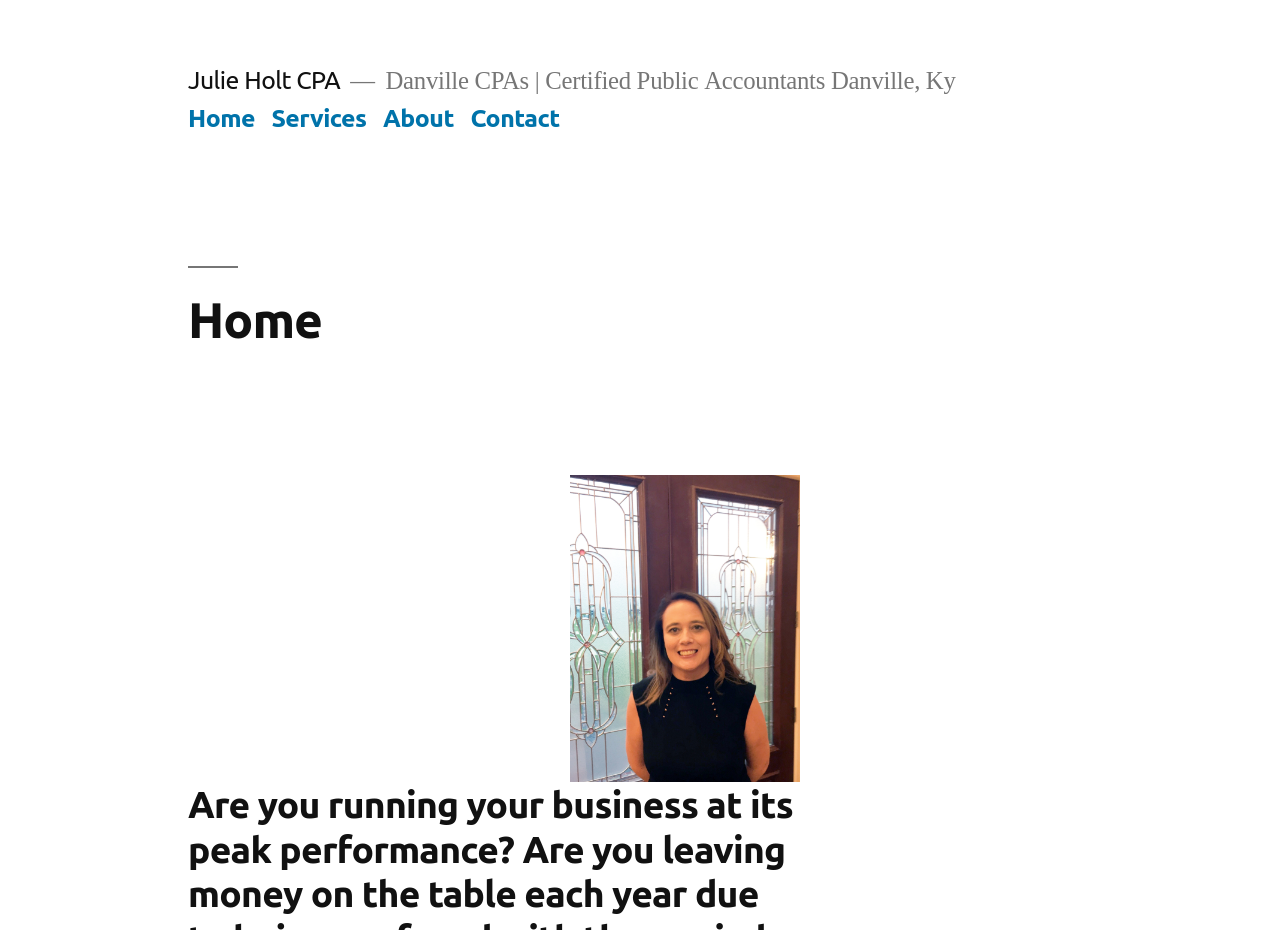From the element description: "Facebook", extract the bounding box coordinates of the UI element. The coordinates should be expressed as four float numbers between 0 and 1, in the order [left, top, right, bottom].

None